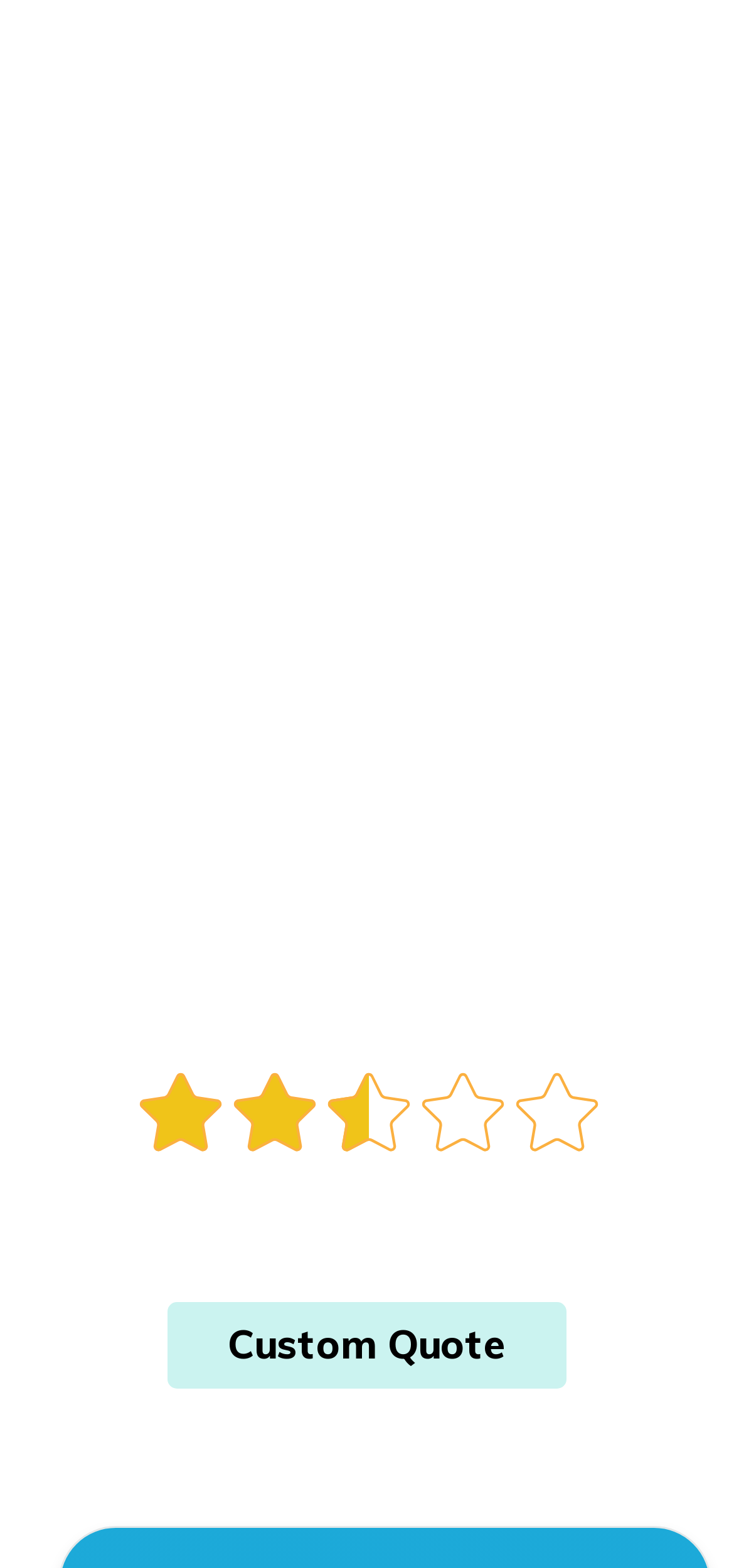What can I do to get a custom quote?
Answer the question with as much detail as you can, using the image as a reference.

The 'Custom Quote' link is located in the layout table element at the bottom of the page. This link is likely to take the user to a page where they can input their information to get a custom quote for life insurance.